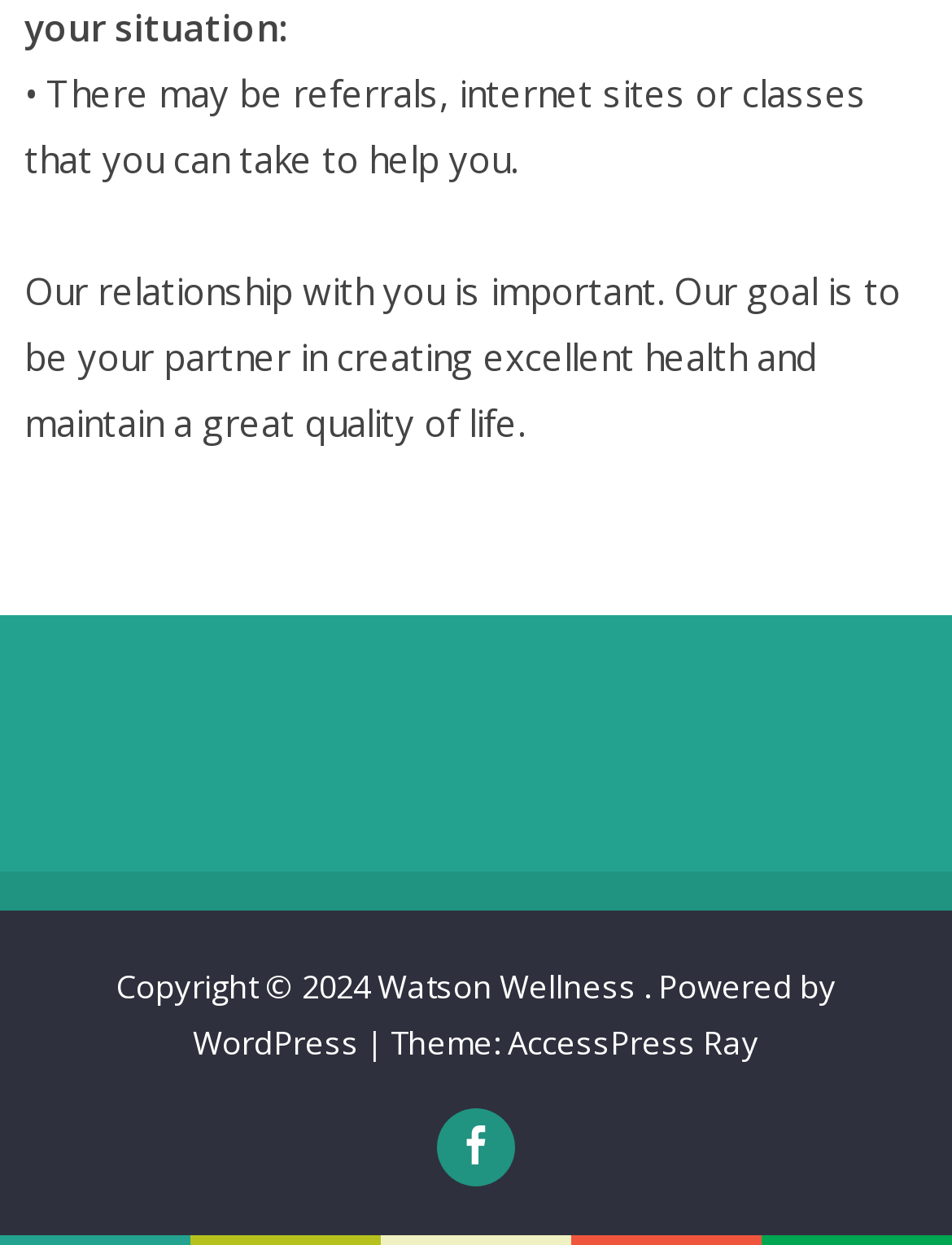Please specify the bounding box coordinates in the format (top-left x, top-left y, bottom-right x, bottom-right y), with values ranging from 0 to 1. Identify the bounding box for the UI component described as follows: title="Facebook"

[0.459, 0.891, 0.541, 0.954]